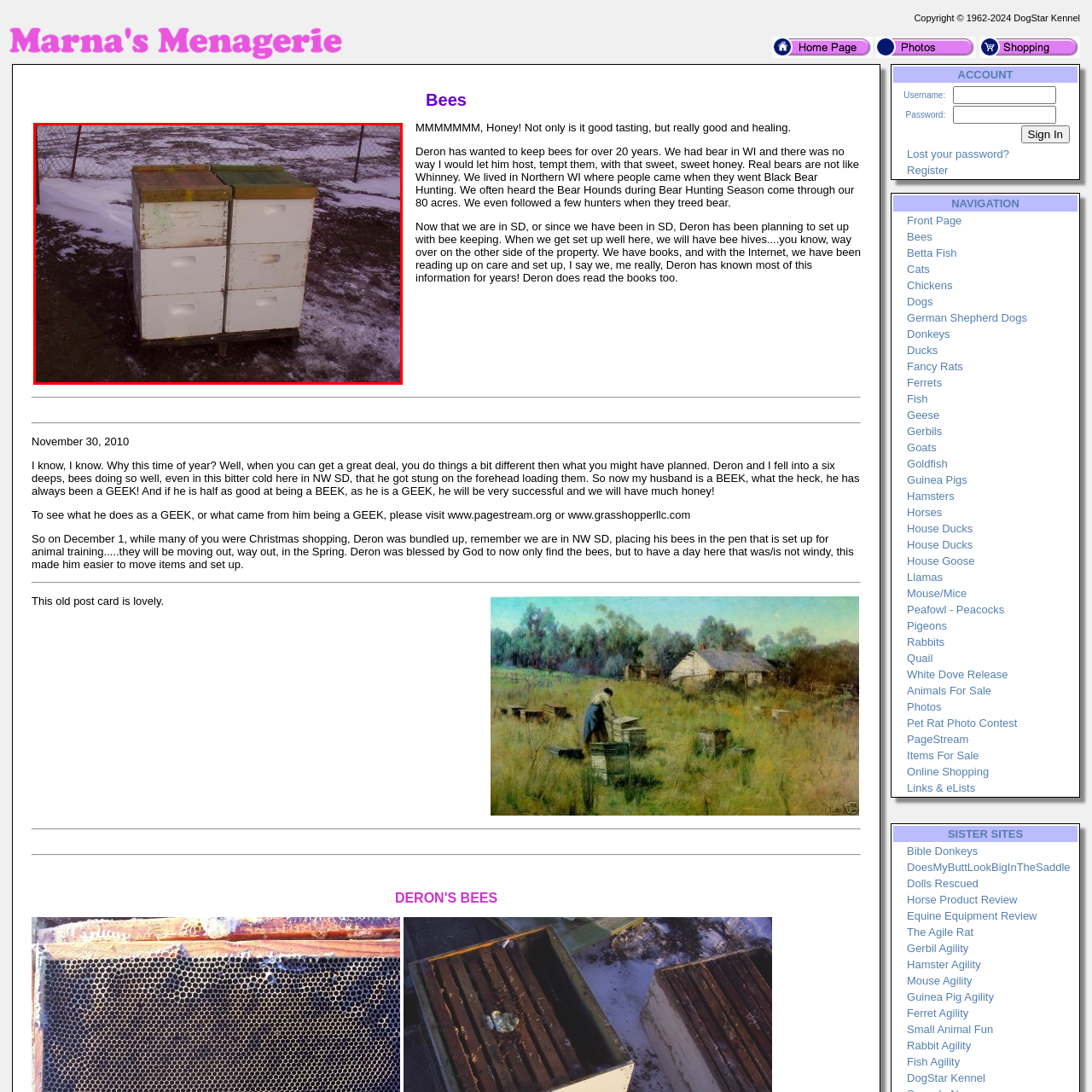Identify the content inside the red box and answer the question using a brief word or phrase: What is the likely season depicted in the image?

Winter